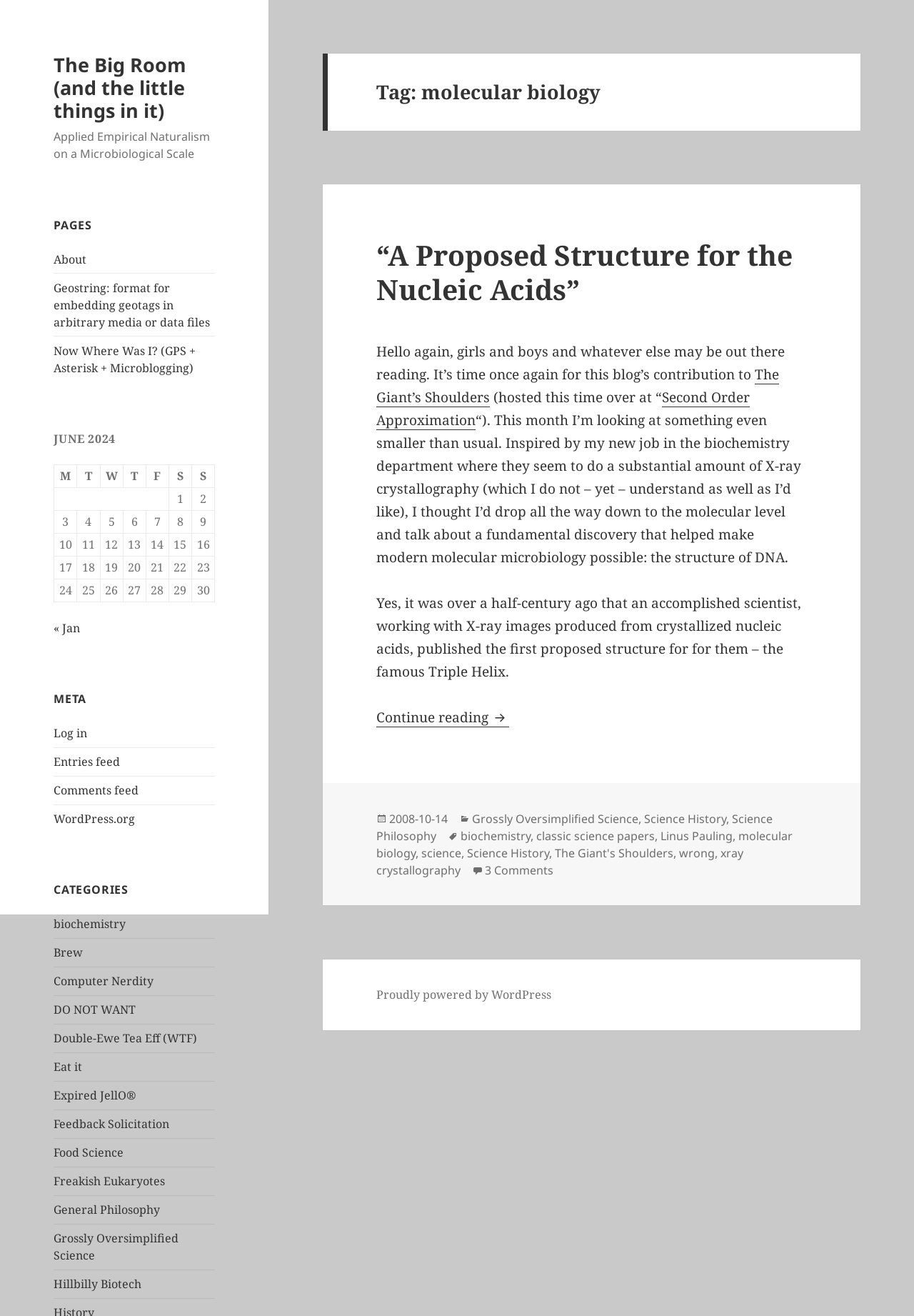Identify the bounding box coordinates for the element you need to click to achieve the following task: "Click on the 'About' link". The coordinates must be four float values ranging from 0 to 1, formatted as [left, top, right, bottom].

[0.059, 0.191, 0.095, 0.203]